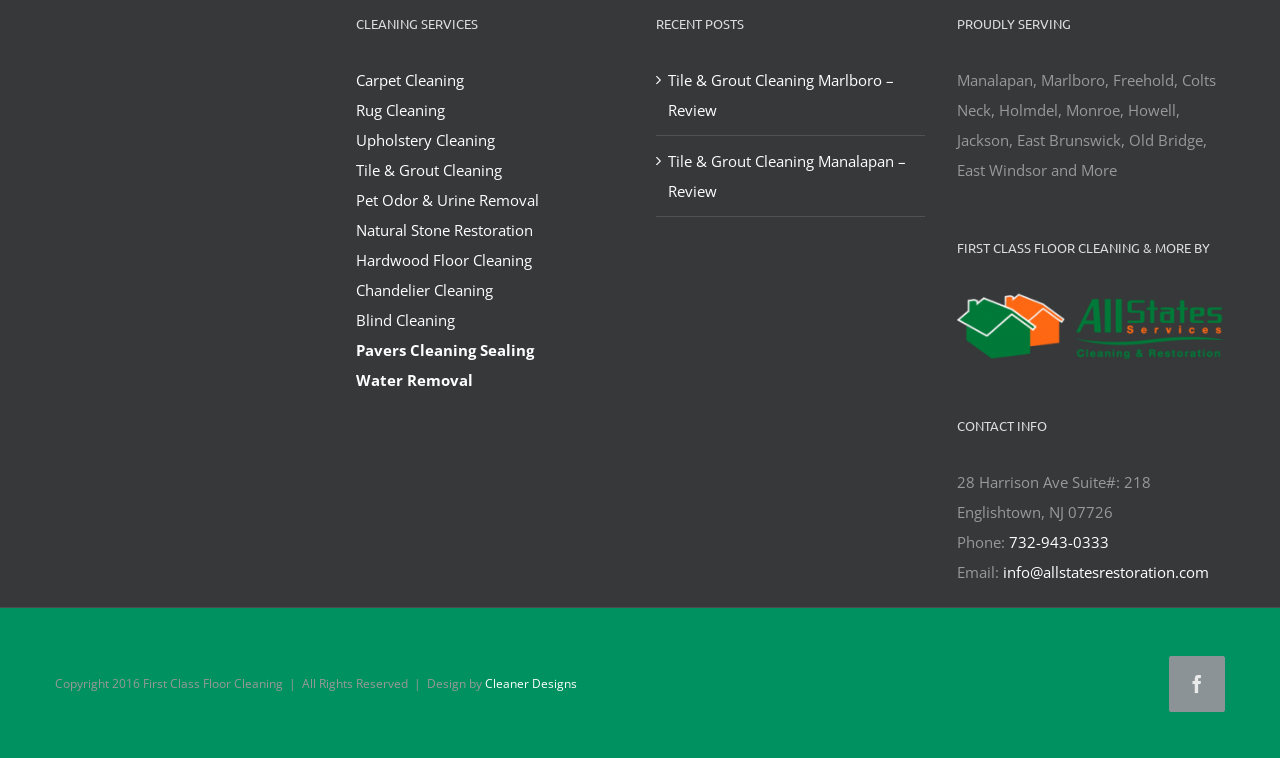Respond concisely with one word or phrase to the following query:
What areas does the company serve?

Manalapan, Marlboro, and more